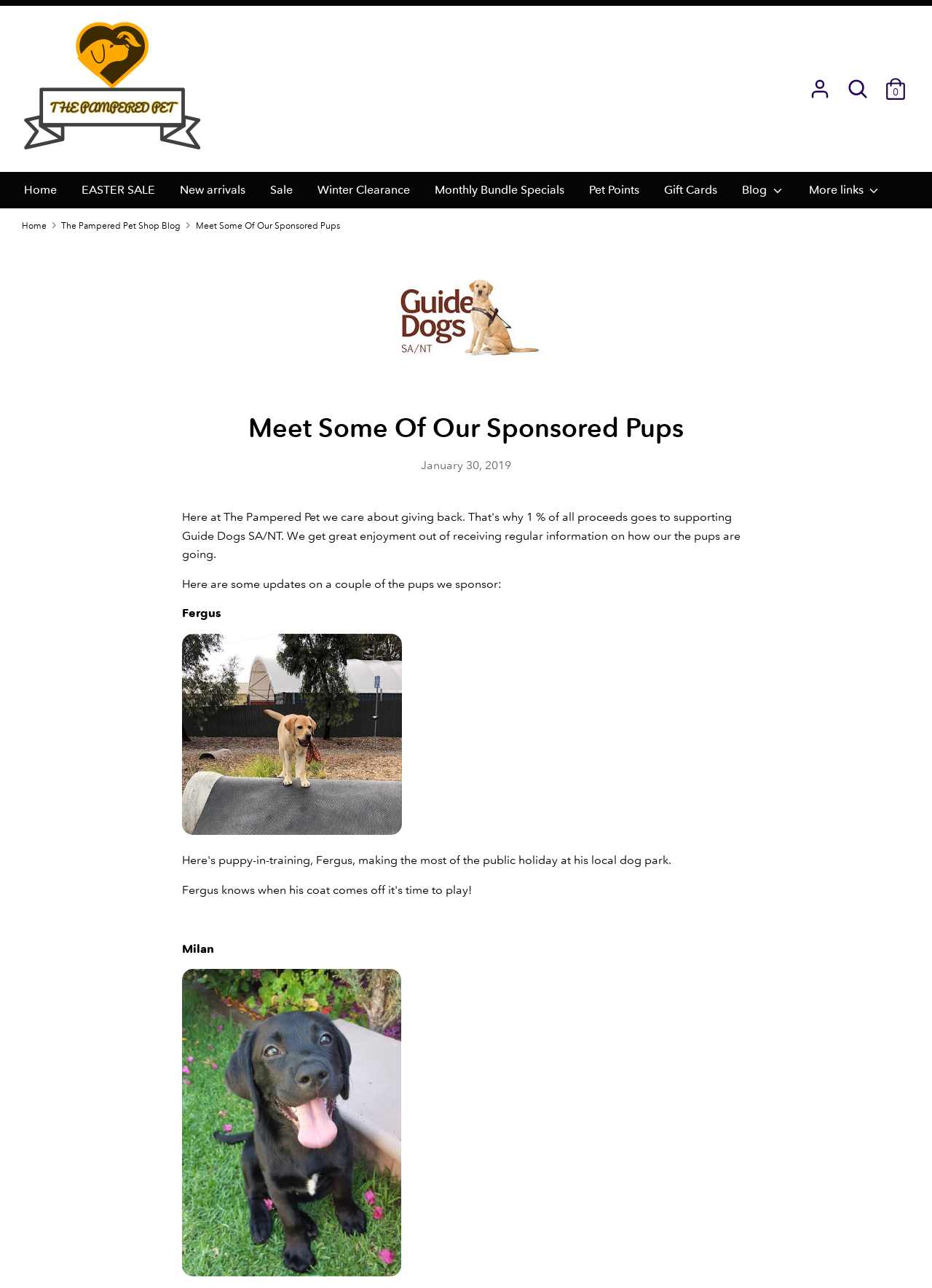Determine the bounding box coordinates of the clickable element necessary to fulfill the instruction: "Learn about water cooled chillers". Provide the coordinates as four float numbers within the 0 to 1 range, i.e., [left, top, right, bottom].

None